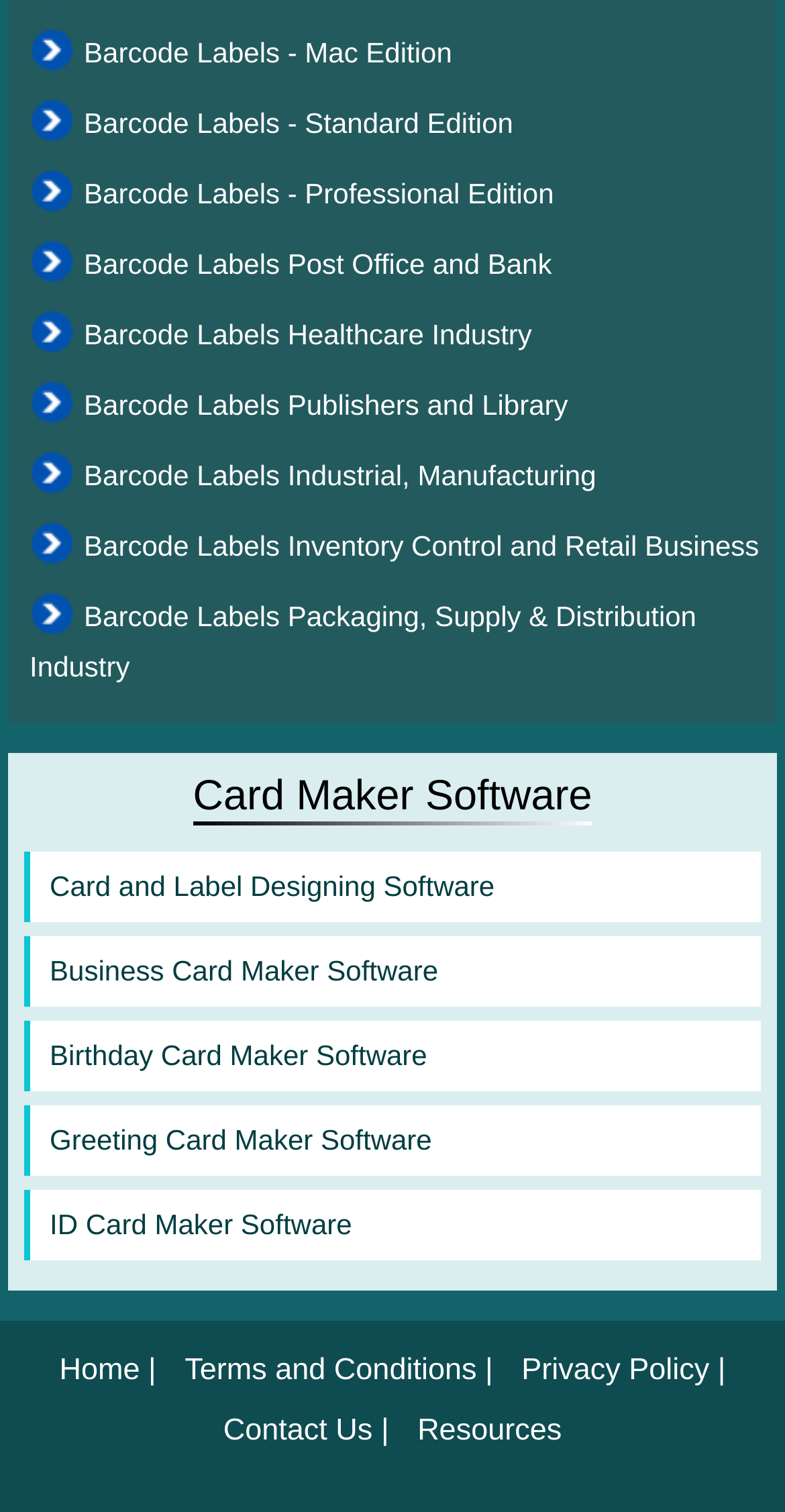Give a one-word or short-phrase answer to the following question: 
What is the category of 'Barcode Labels Post Office and Bank'?

Industry